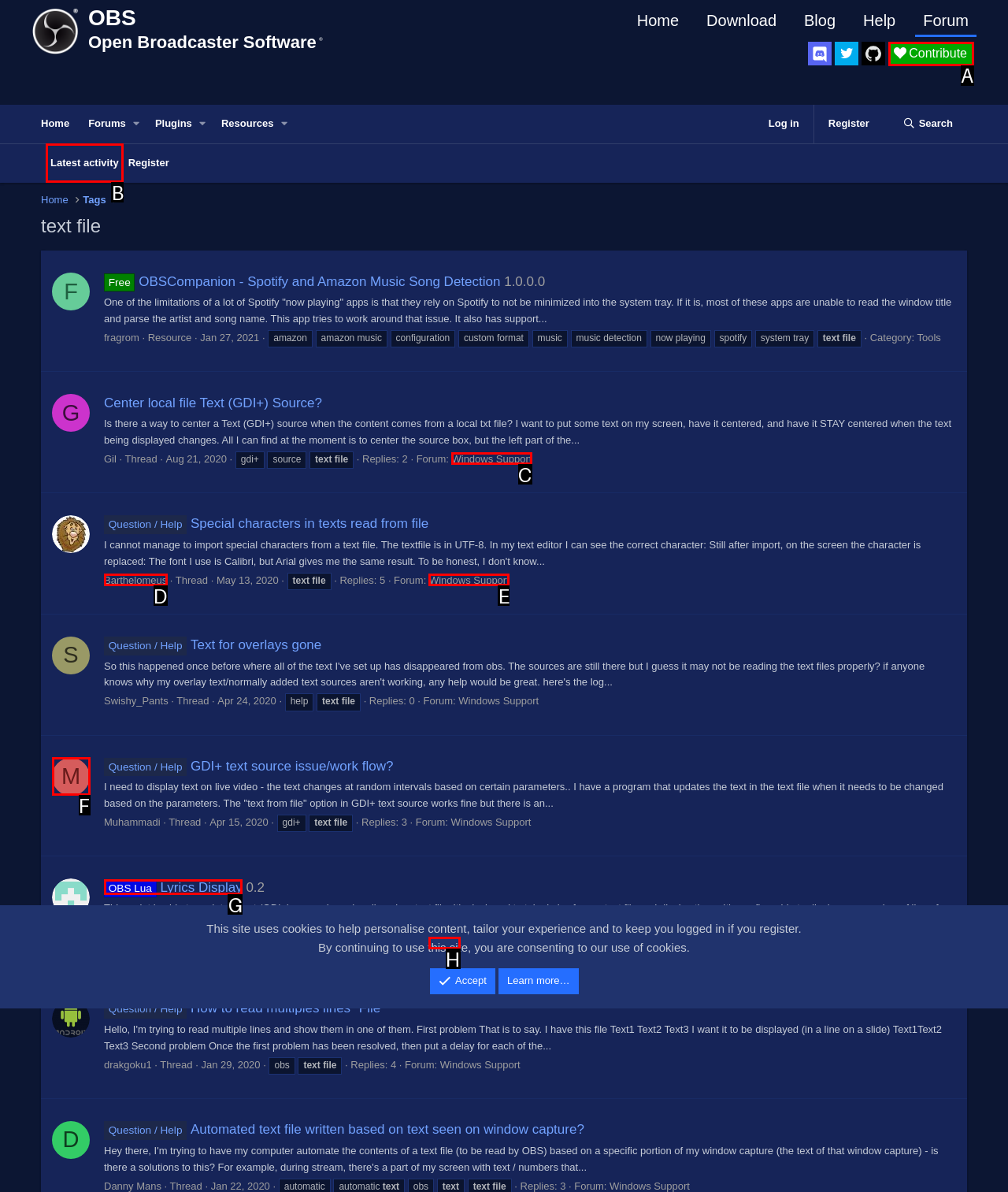Identify the HTML element that corresponds to the description: Latest activity Provide the letter of the matching option directly from the choices.

B